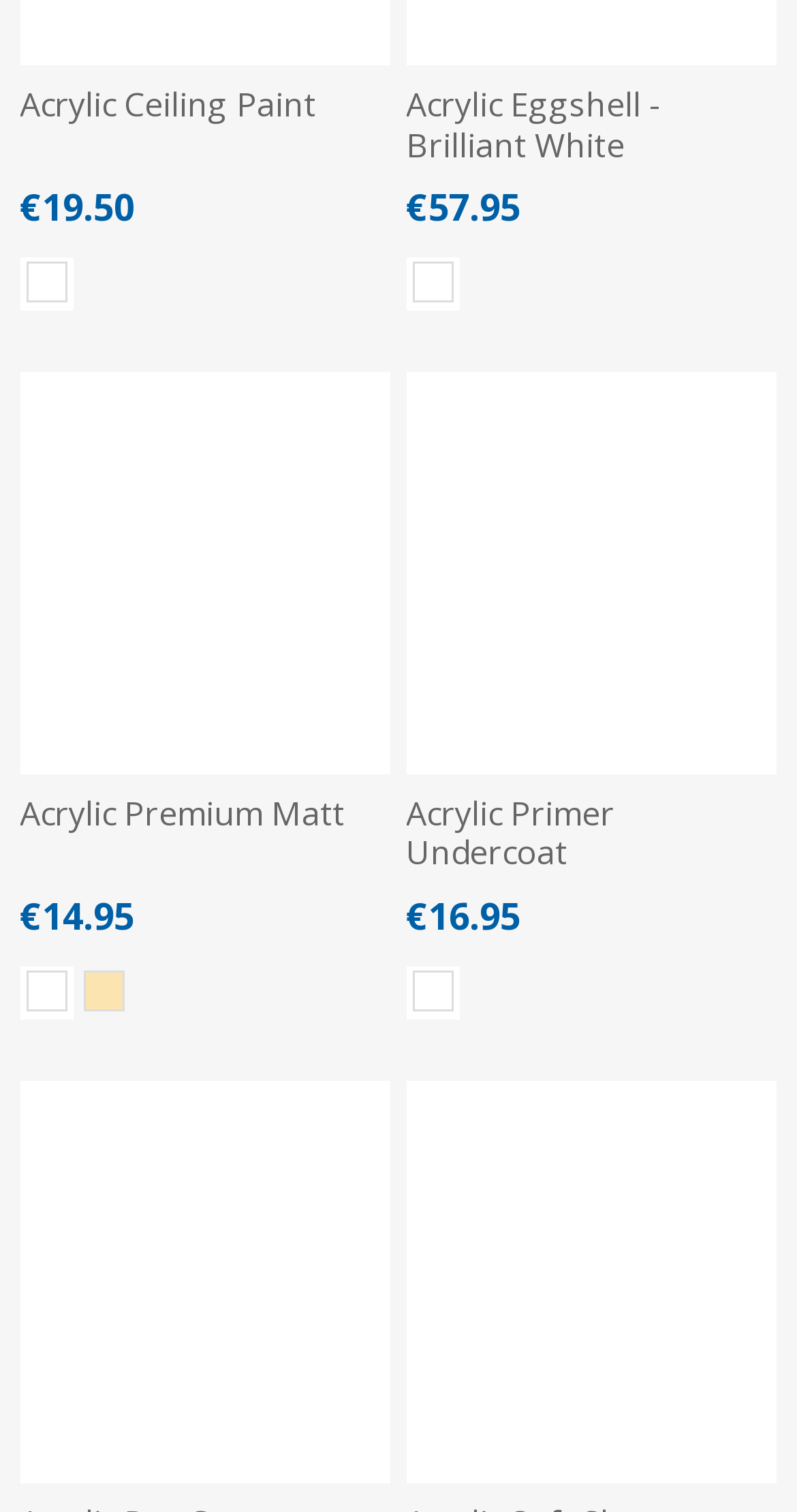Identify the bounding box of the UI component described as: "Acrylic Primer Undercoat".

[0.509, 0.526, 0.975, 0.577]